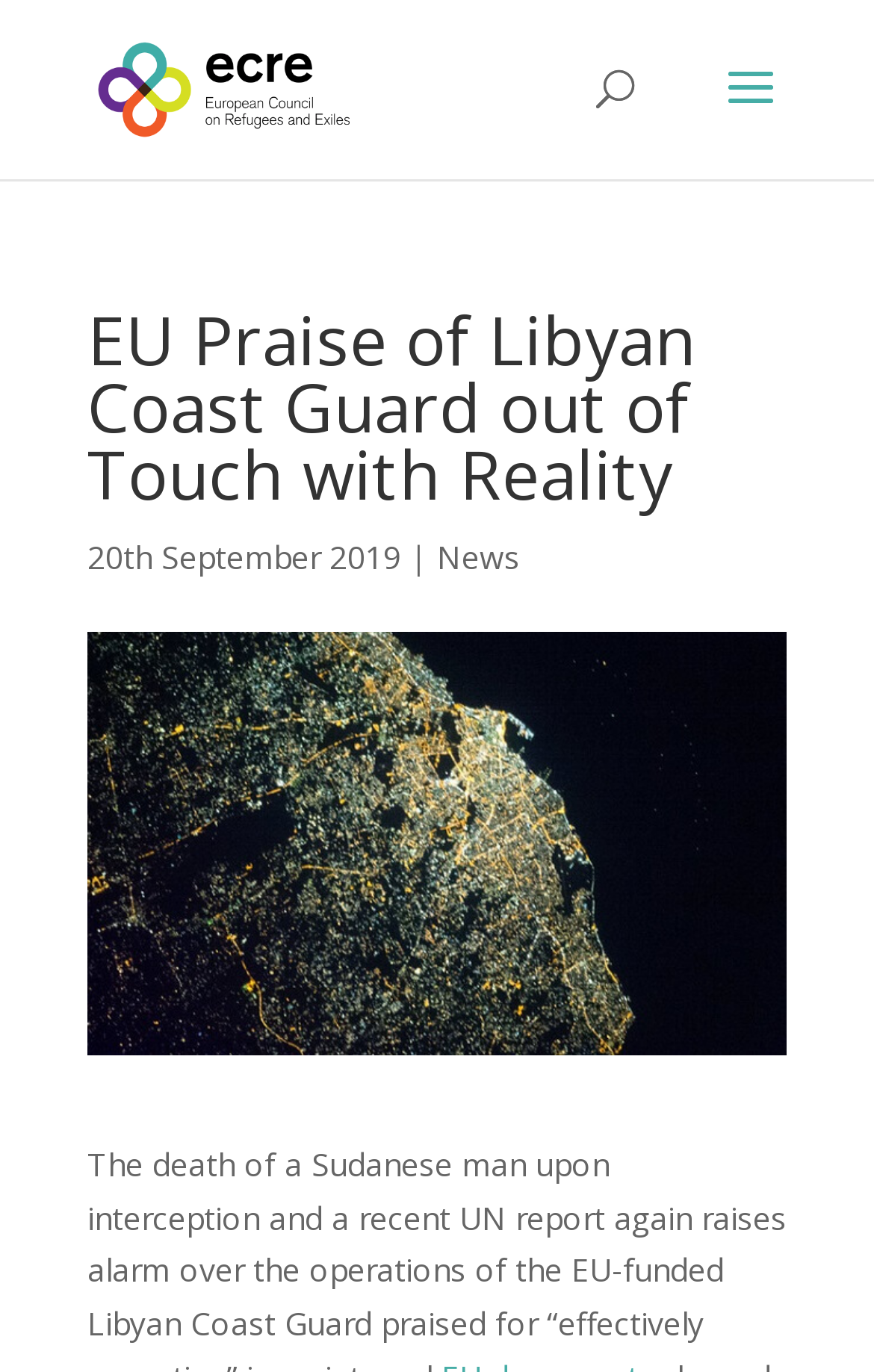Respond to the following question with a brief word or phrase:
What is the date of the news article?

20th September 2019